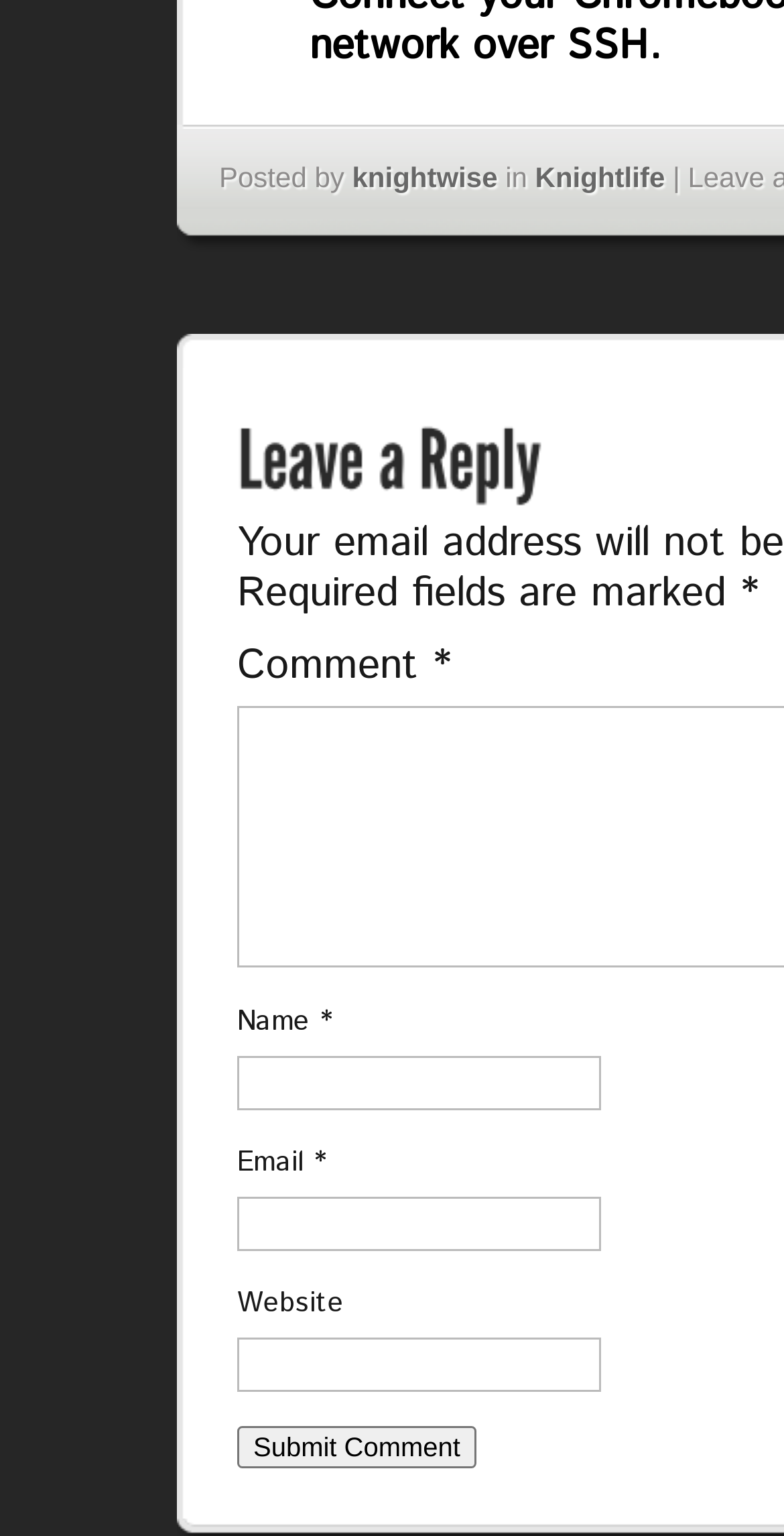What is required to leave a comment?
Please use the image to provide an in-depth answer to the question.

To leave a comment, the 'Name' and 'Email' fields are required, as indicated by the asterisk symbol next to each field, which is a common convention to denote required fields.